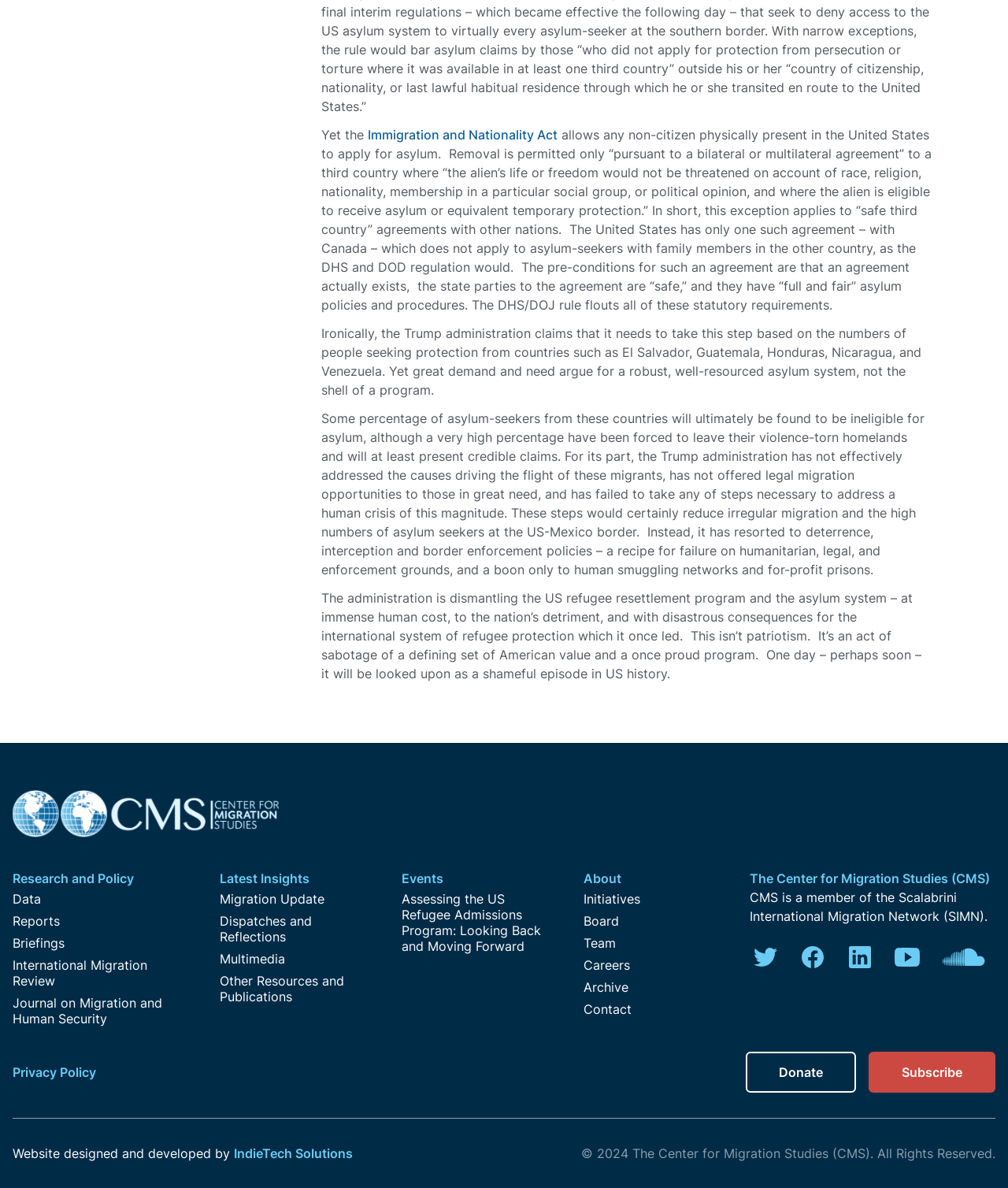Identify the bounding box coordinates of the region that should be clicked to execute the following instruction: "Follow CMS on Twitter".

[0.747, 0.795, 0.772, 0.816]